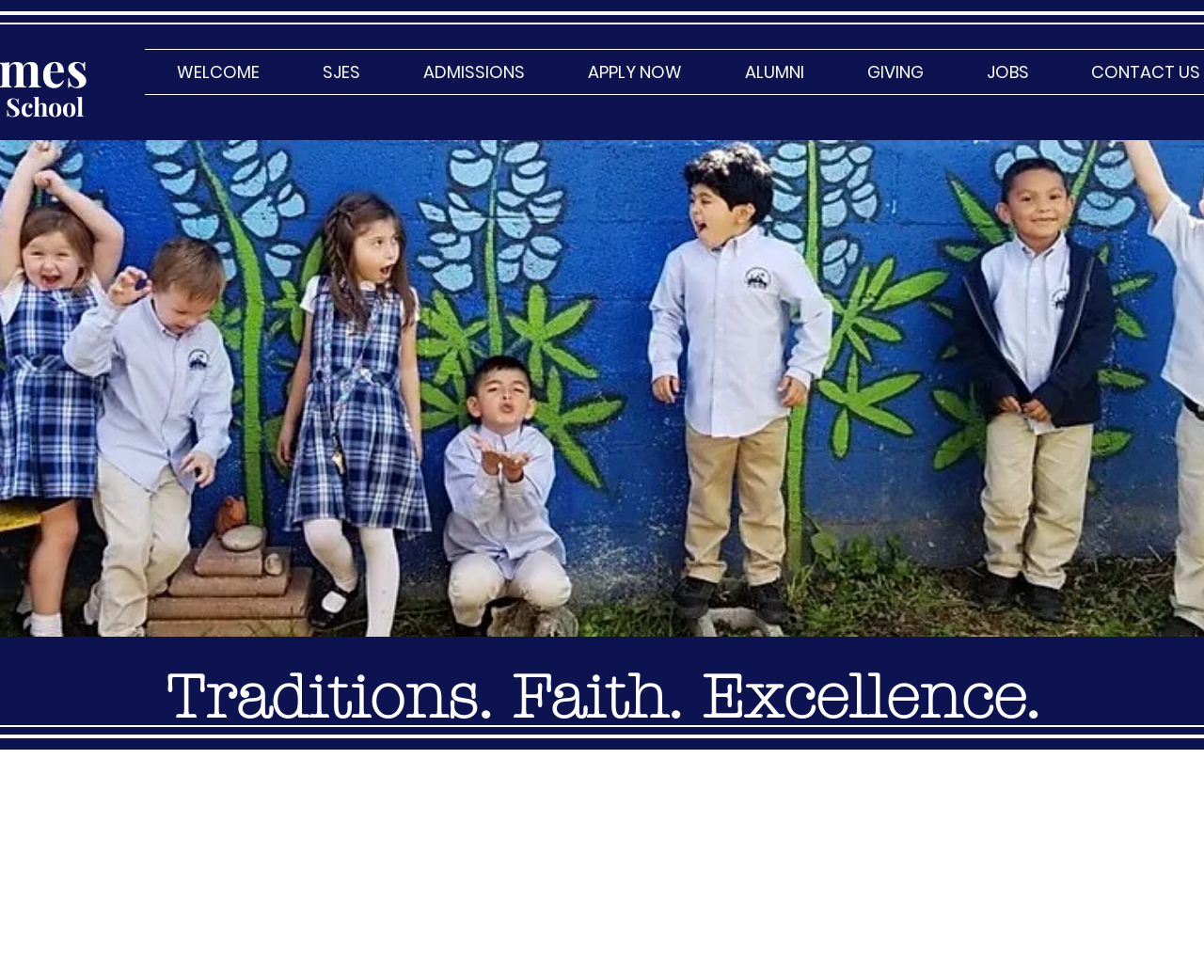Identify the bounding box of the UI element described as follows: "APPLY NOW". Provide the coordinates as four float numbers in the range of 0 to 1 [left, top, right, bottom].

[0.462, 0.051, 0.592, 0.096]